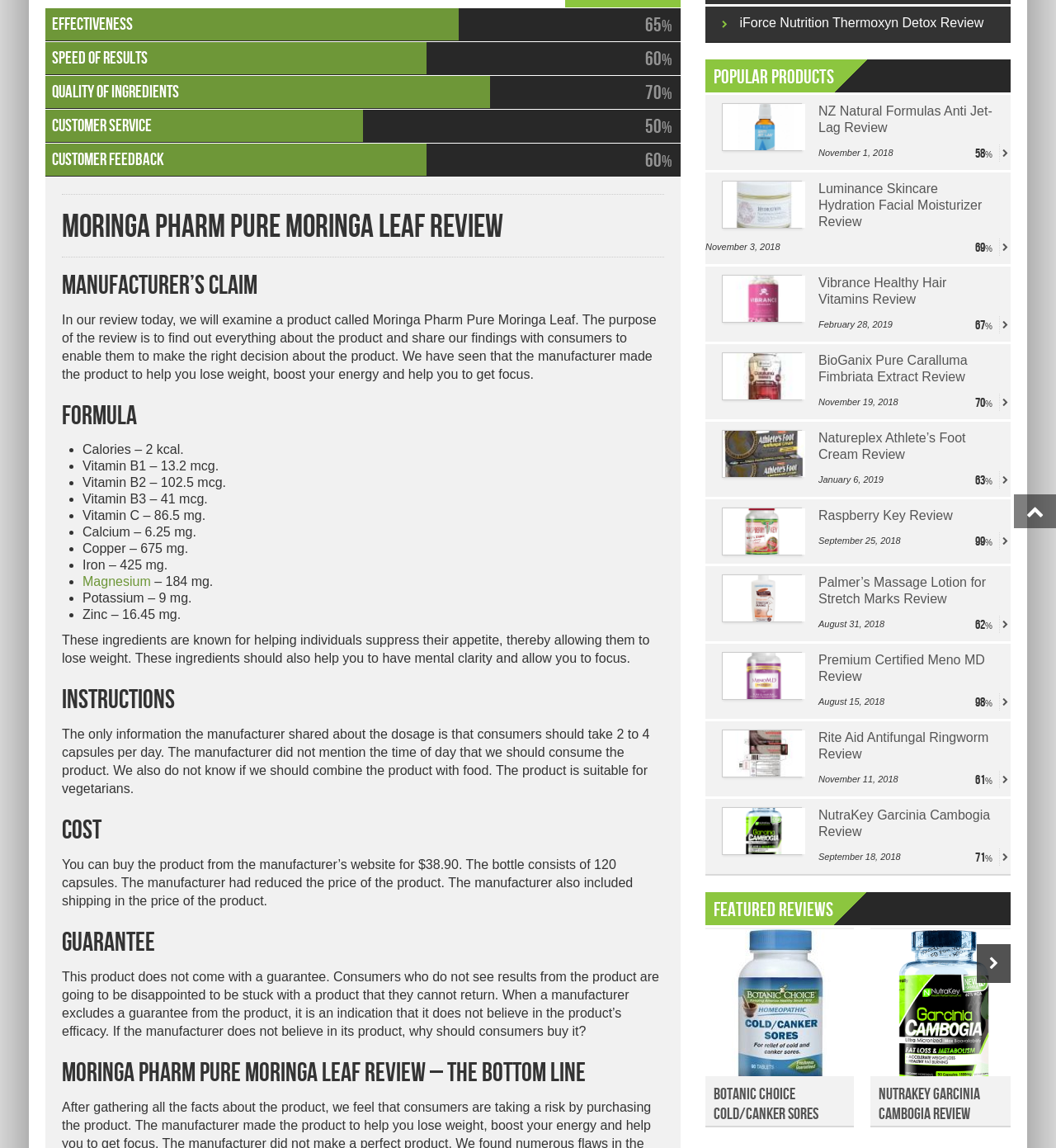Identify the bounding box for the UI element described as: "About Us May 19, 2018". The coordinates should be four float numbers between 0 and 1, i.e., [left, top, right, bottom].

None